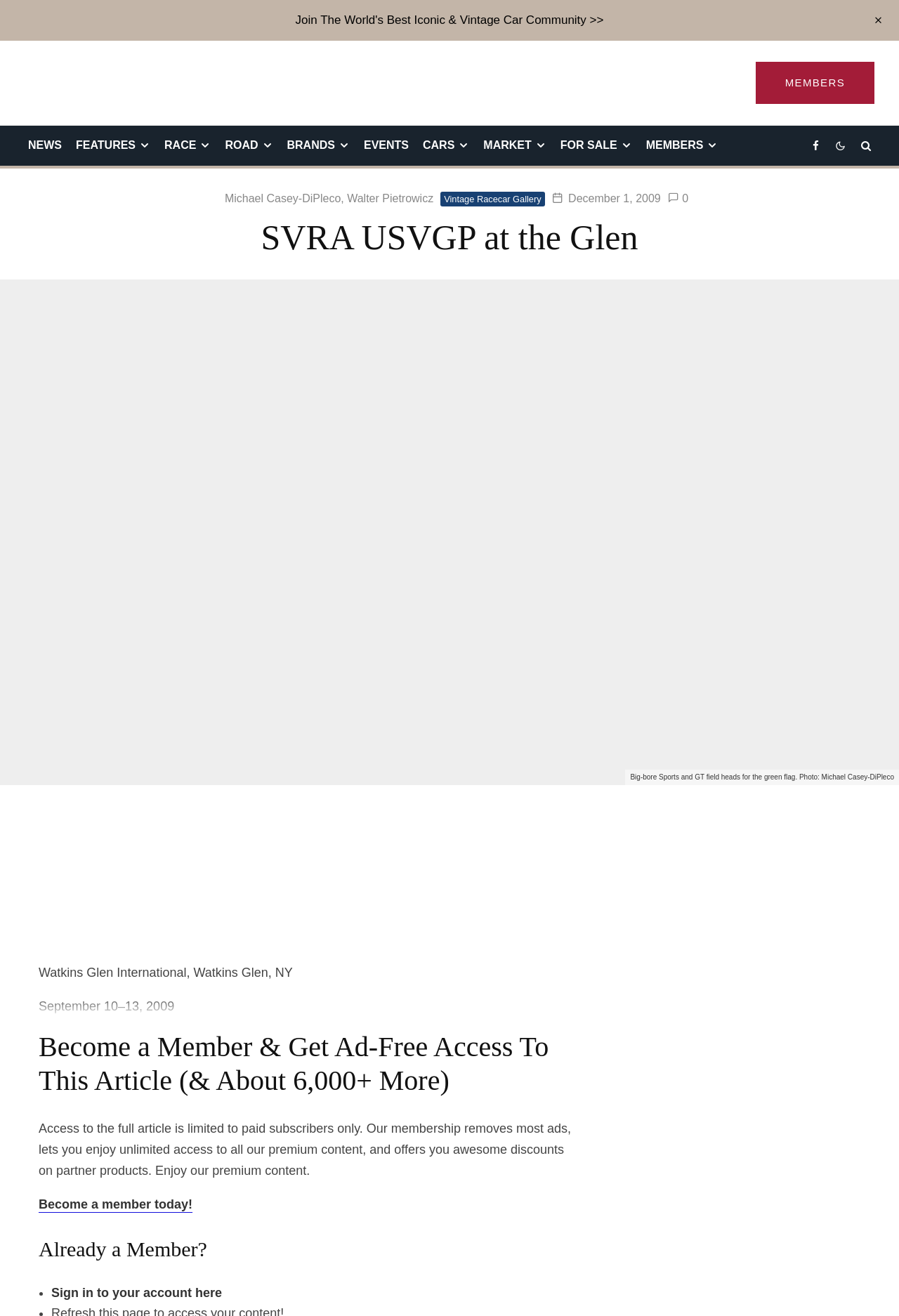Bounding box coordinates are specified in the format (top-left x, top-left y, bottom-right x, bottom-right y). All values are floating point numbers bounded between 0 and 1. Please provide the bounding box coordinate of the region this sentence describes: Michael Casey-DiPleco

[0.25, 0.146, 0.379, 0.155]